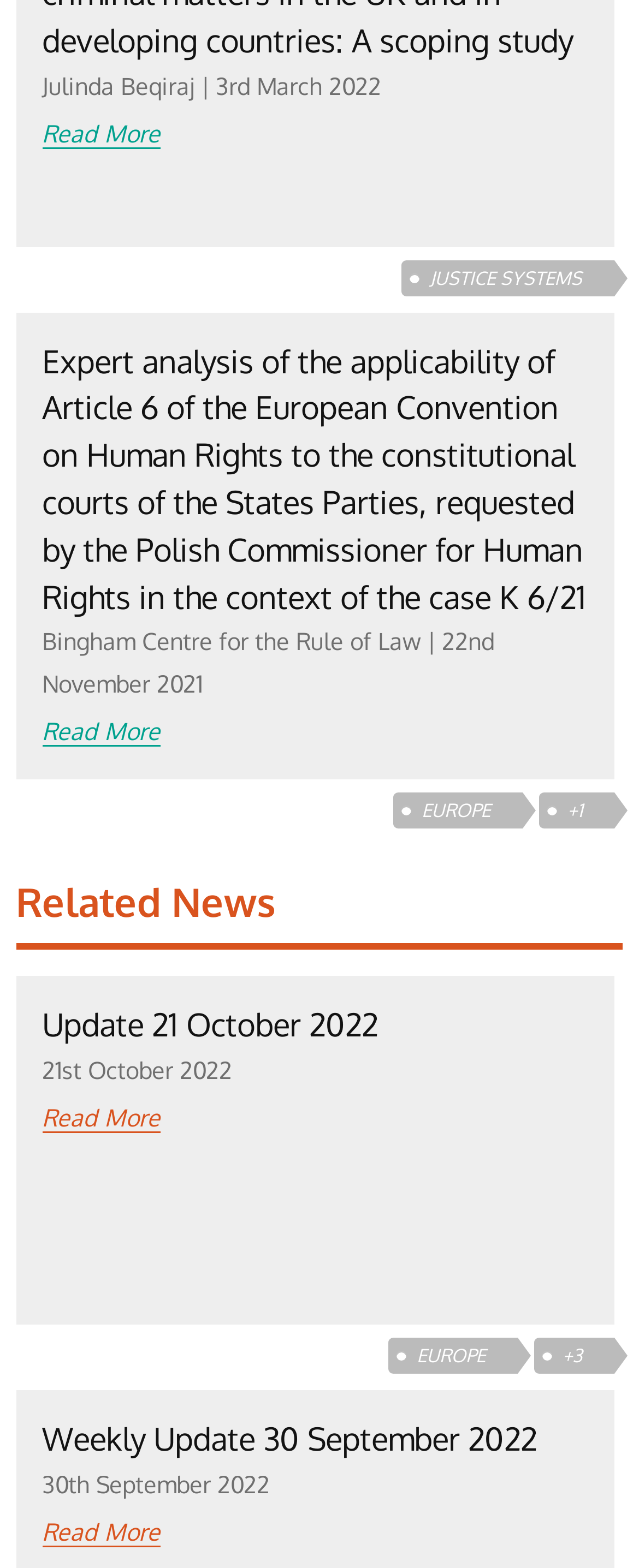What is the title of the article by the Polish Commissioner for Human Rights?
Can you offer a detailed and complete answer to this question?

I found the heading with a long title that mentions the Polish Commissioner for Human Rights, which suggests that the title of the article is 'Expert analysis of the applicability of Article 6 of the European Convention on Human Rights to the constitutional courts of the States Parties, requested by the Polish Commissioner for Human Rights in the context of the case K 6/21'.